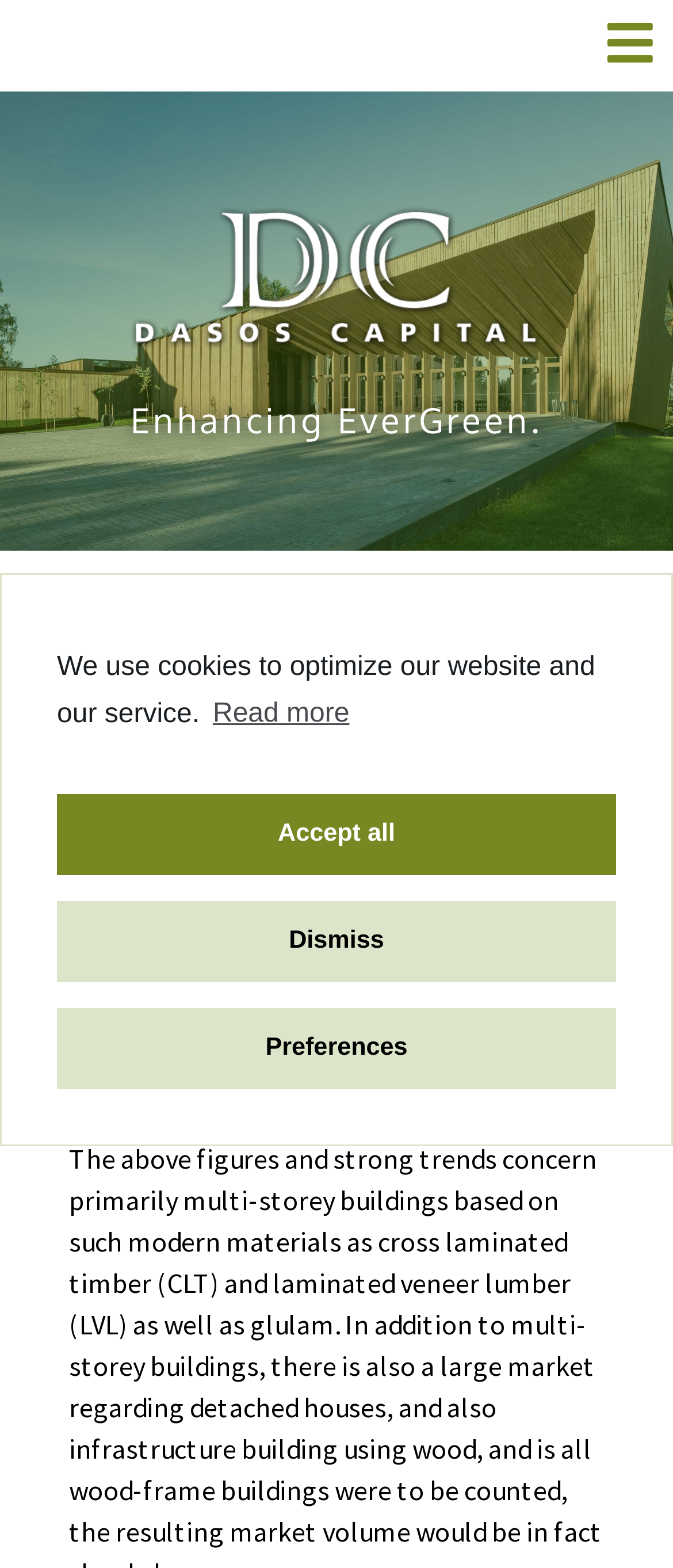Please study the image and answer the question comprehensively:
What is the topic of the webpage?

The answer can be found in the heading elements on the webpage. The second heading element has the text 'Wooden Construction', which suggests that this is the main topic of the webpage.